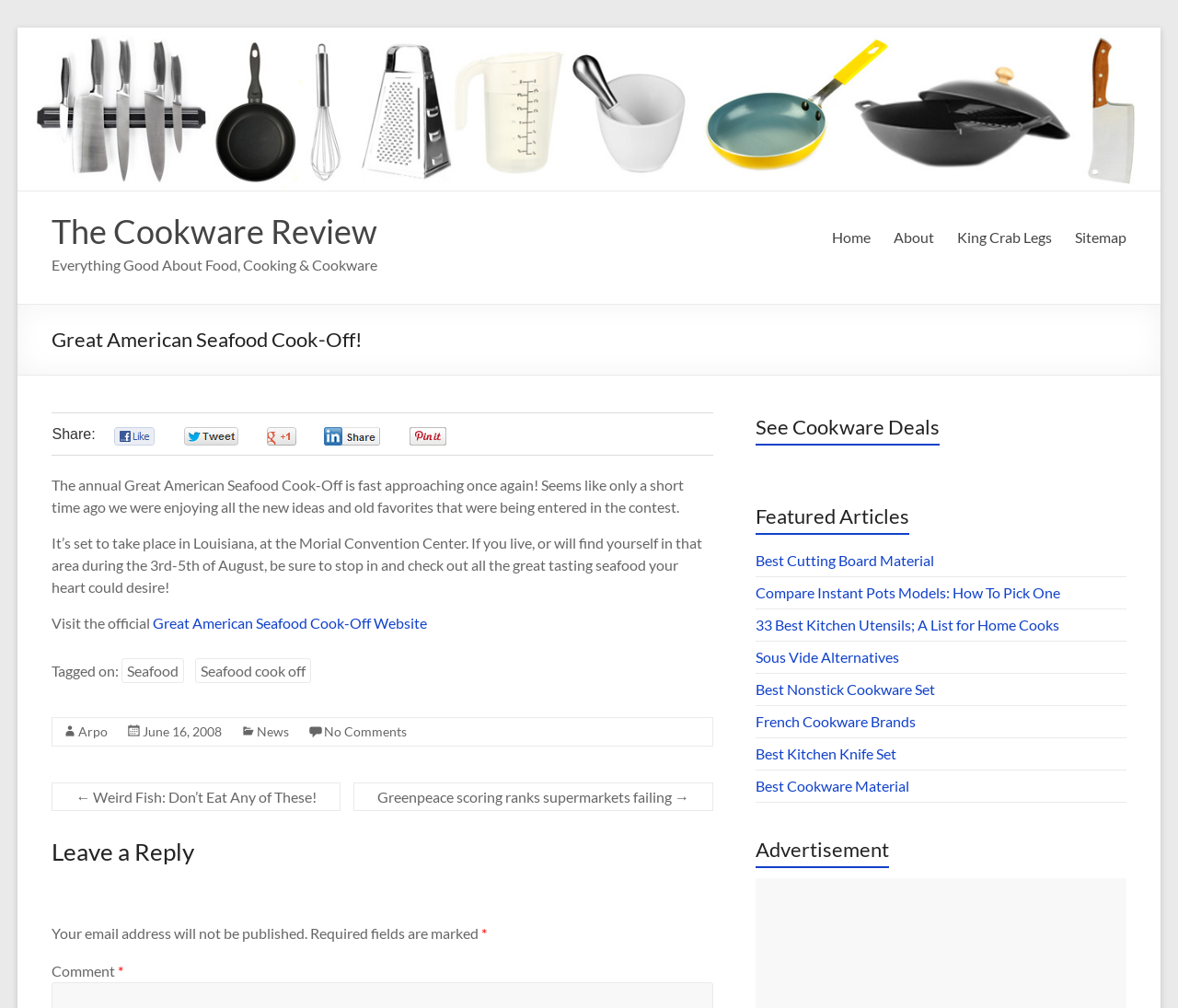Please identify the bounding box coordinates of the element that needs to be clicked to execute the following command: "Leave a reply". Provide the bounding box using four float numbers between 0 and 1, formatted as [left, top, right, bottom].

[0.044, 0.828, 0.606, 0.88]